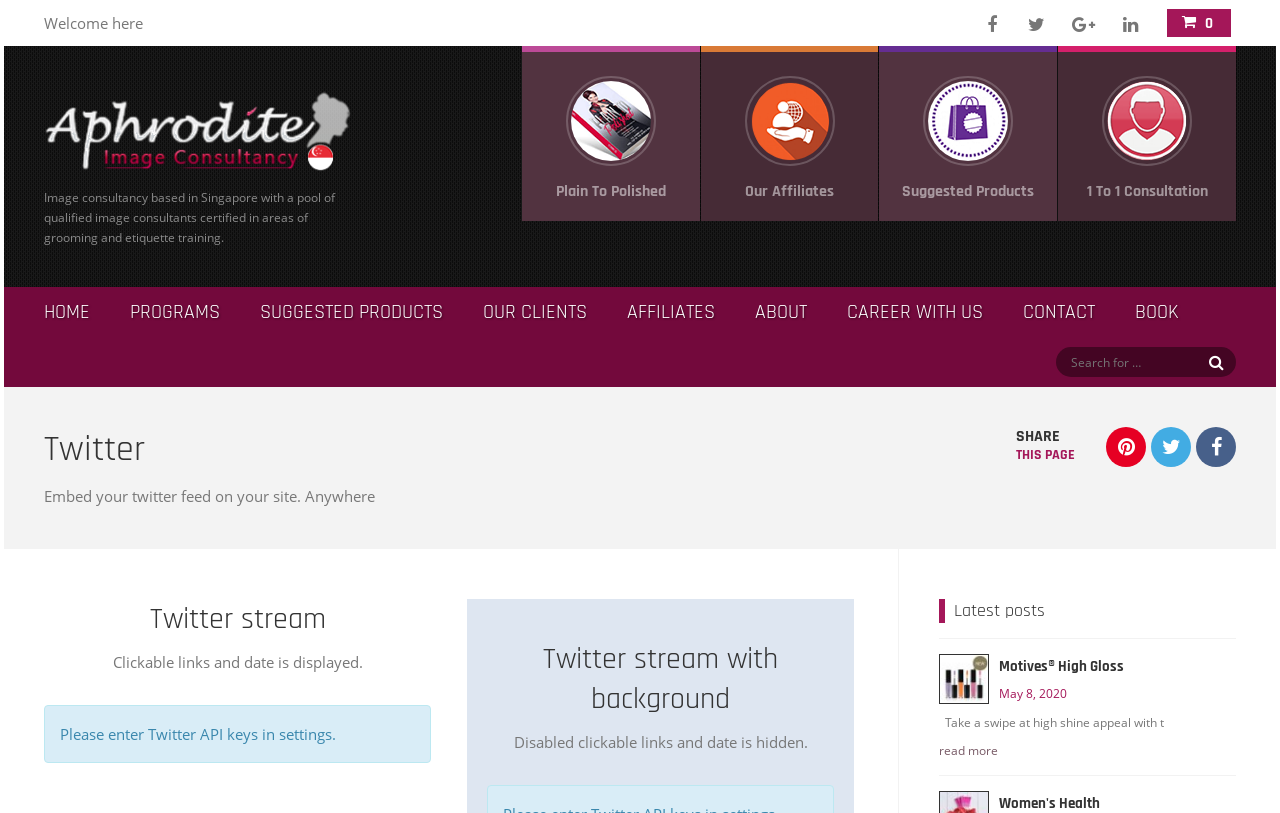Could you indicate the bounding box coordinates of the region to click in order to complete this instruction: "Search for something".

[0.938, 0.427, 0.966, 0.464]